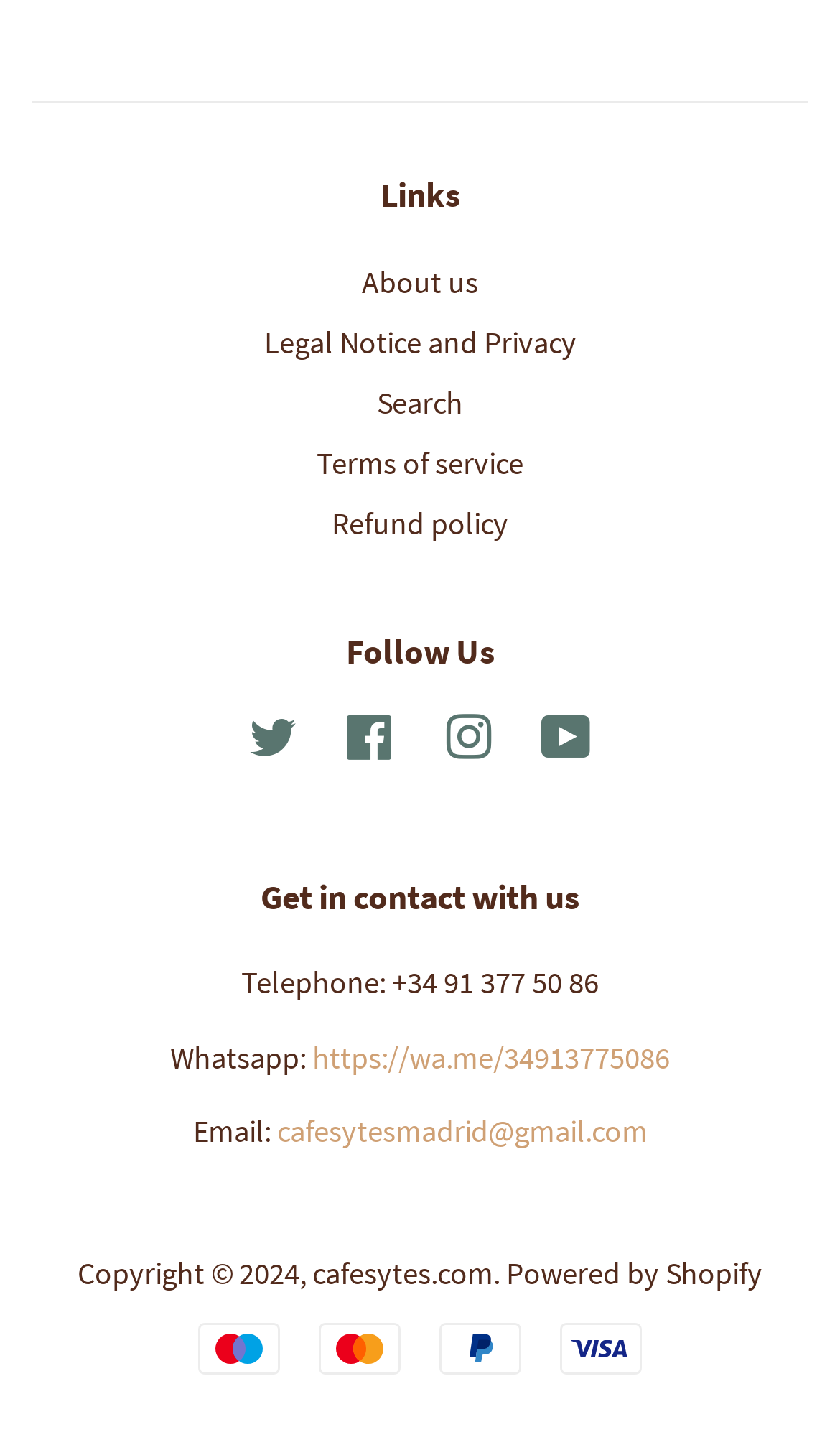Identify the bounding box coordinates for the UI element that matches this description: "Powered by Shopify".

[0.603, 0.889, 0.908, 0.915]